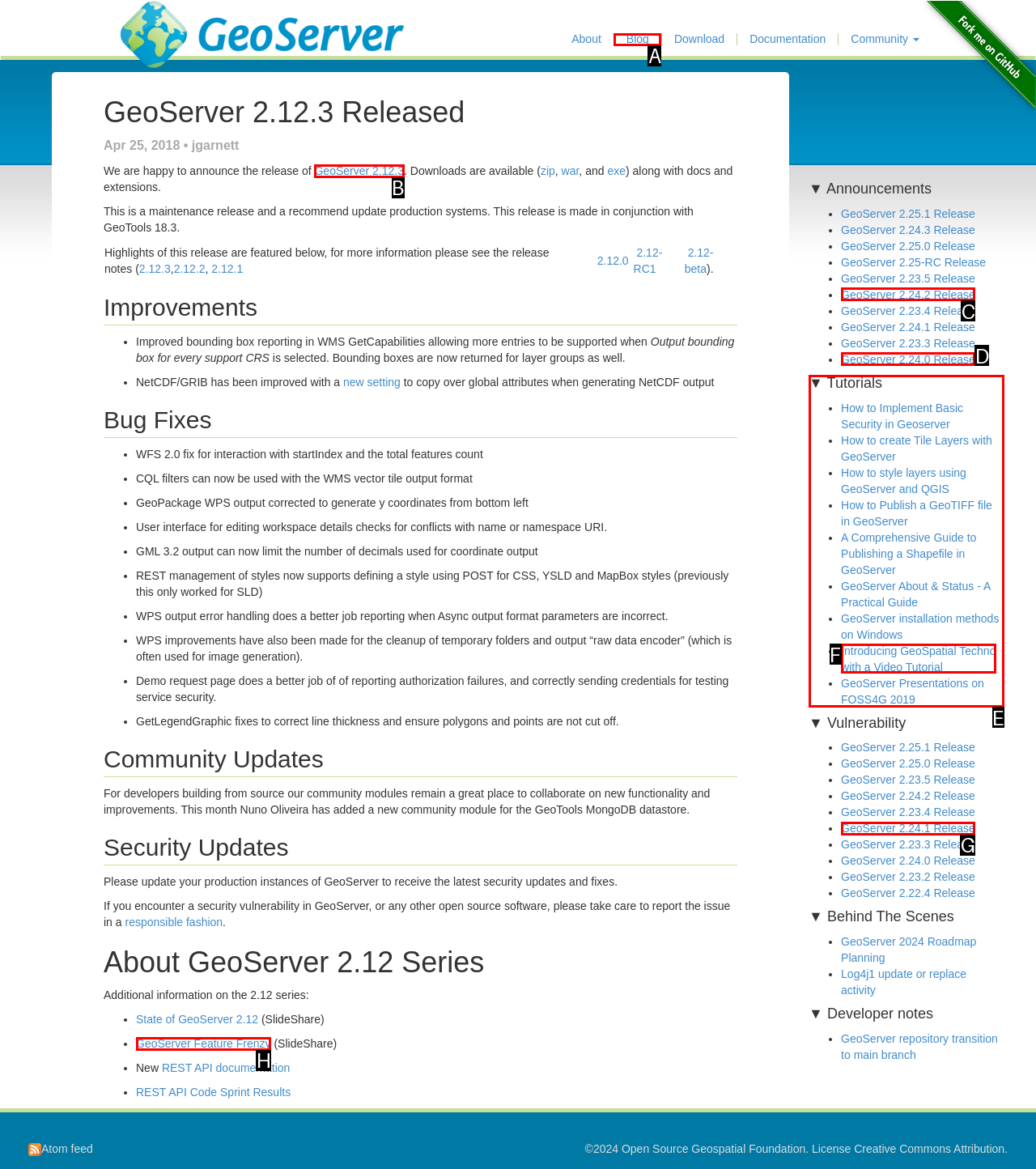With the provided description: GeoServer 2.12.3, select the most suitable HTML element. Respond with the letter of the selected option.

B